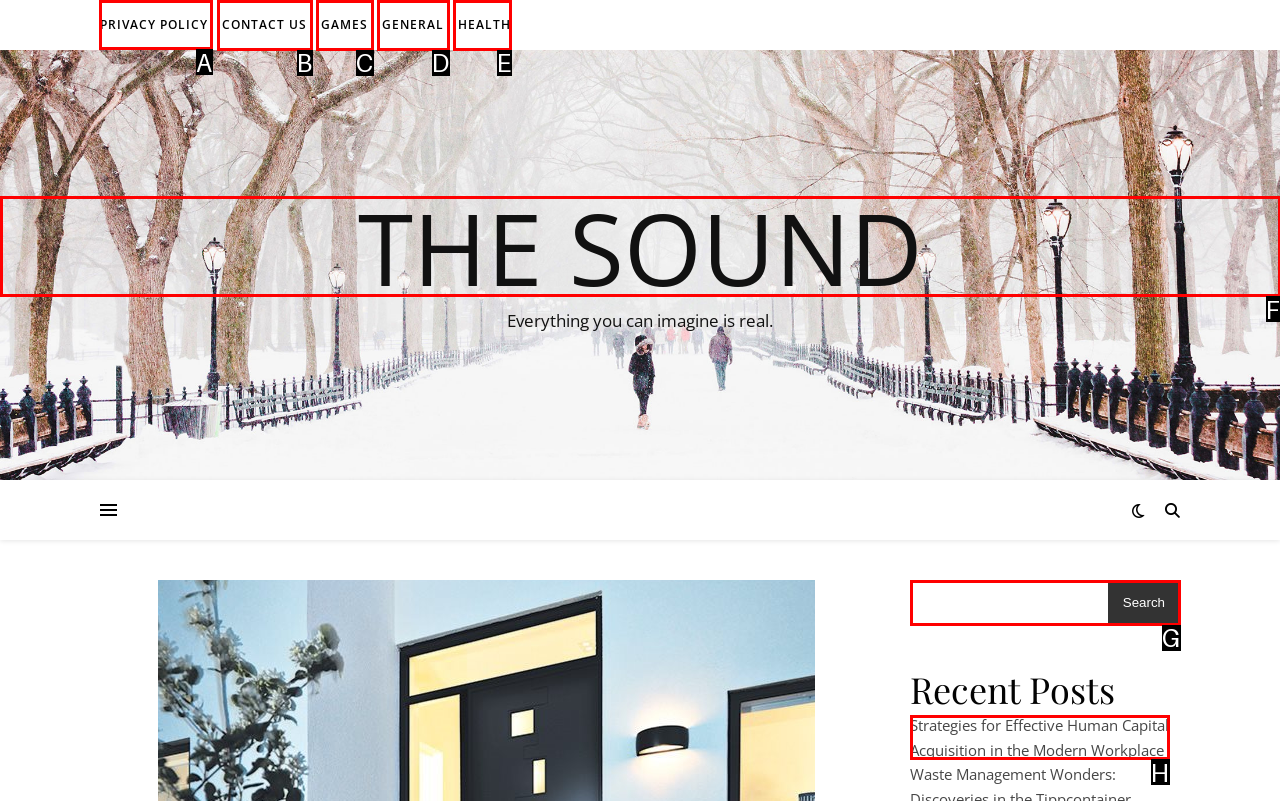Select the letter of the UI element that matches this task: visit the privacy policy page
Provide the answer as the letter of the correct choice.

A